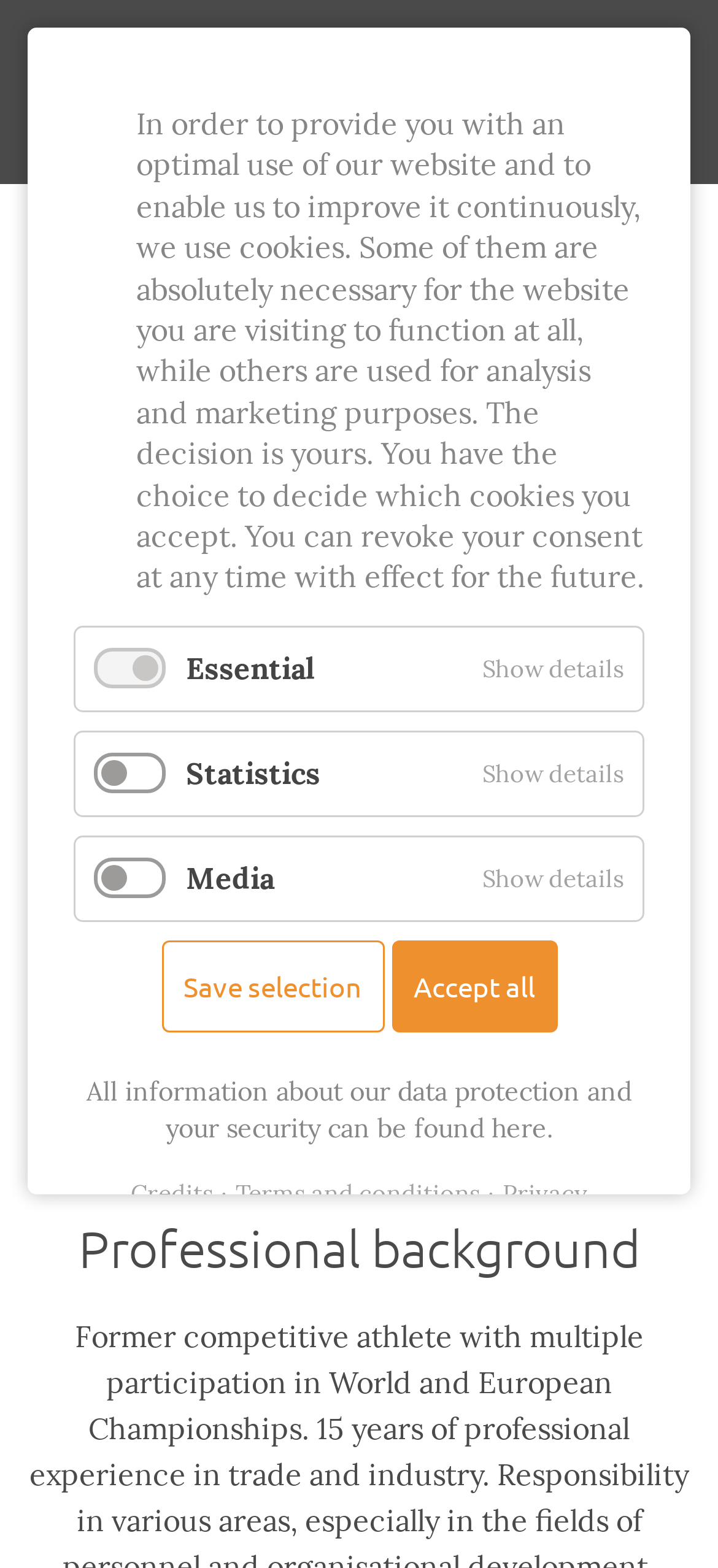Provide a comprehensive description of the webpage.

This webpage is about Bernd Schnabl, and it appears to be a personal or professional profile page. At the top-left corner, there is a figure element, which is likely a profile picture or an image related to Bernd Schnabl. Next to it, there is a search button.

Below the profile picture, there is a heading element with the text "Bernd Schnabl", which is likely the title of the page. Underneath the title, there are two links, "previous" and "next", which suggest that there may be multiple pages or sections related to Bernd Schnabl.

The page is divided into sections, with headings "Educational background" and "Professional background", which are located at the top-center and top-right of the page, respectively. These sections likely contain information about Bernd Schnabl's education and work experience.

At the bottom of the page, there is a cookie consent notification, which informs users about the use of cookies on the website. The notification includes a detailed text explaining the purpose of cookies and provides options for users to accept or decline certain types of cookies. There are three checkboxes for "Essential", "Statistics", and "Media" cookies, each with a "Show details" button. Users can also choose to "Save selection" or "Accept all" cookies.

Additionally, there are three links at the bottom of the page, "Credits", "Terms and conditions", and "Privacy", which provide further information about the website and its policies.